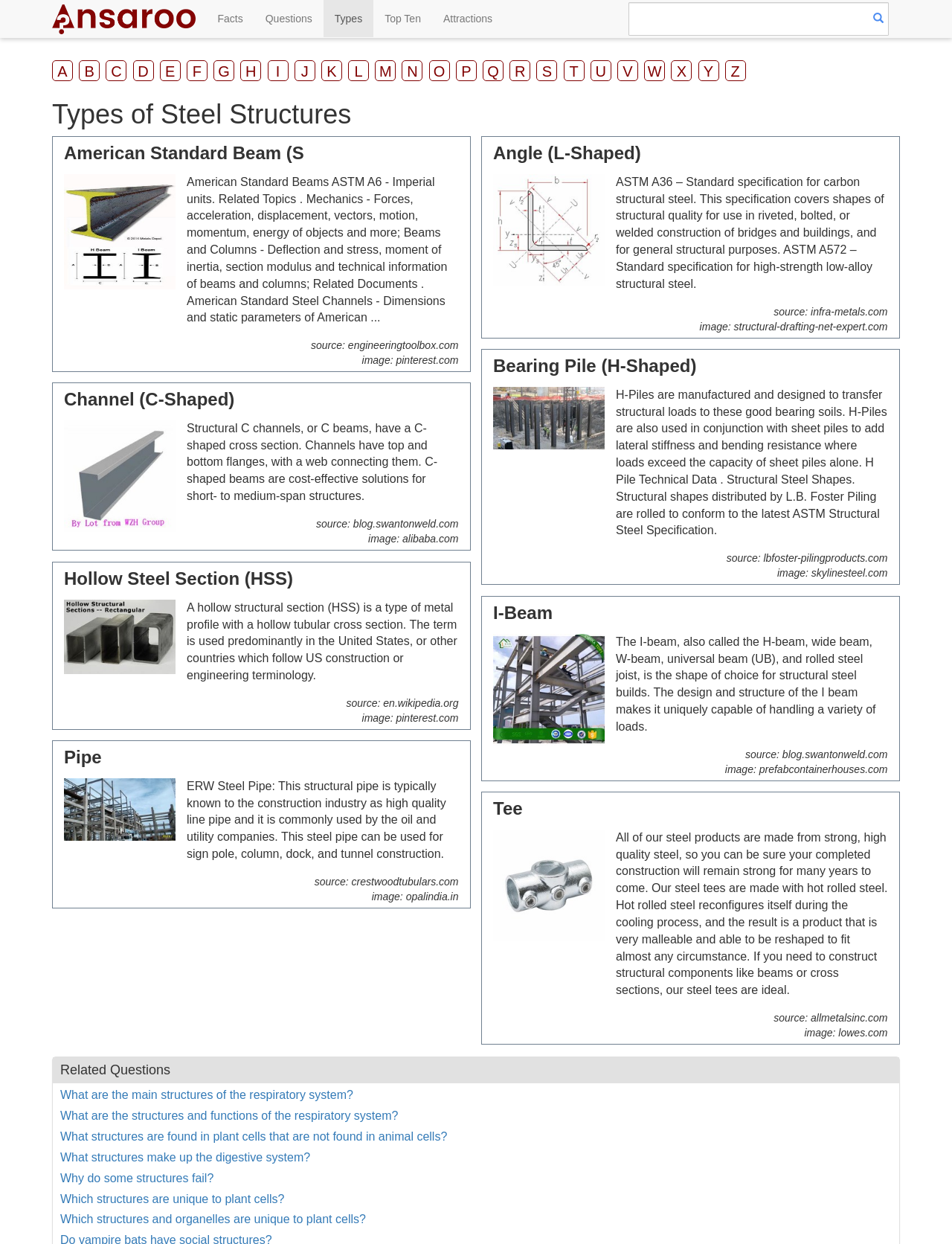Use the information in the screenshot to answer the question comprehensively: What is the purpose of H-Piles?

I read the StaticText element with the text 'H-Piles are manufactured and designed to transfer structural loads to these good bearing soils.' and understood that H-Piles are used to transfer structural loads.